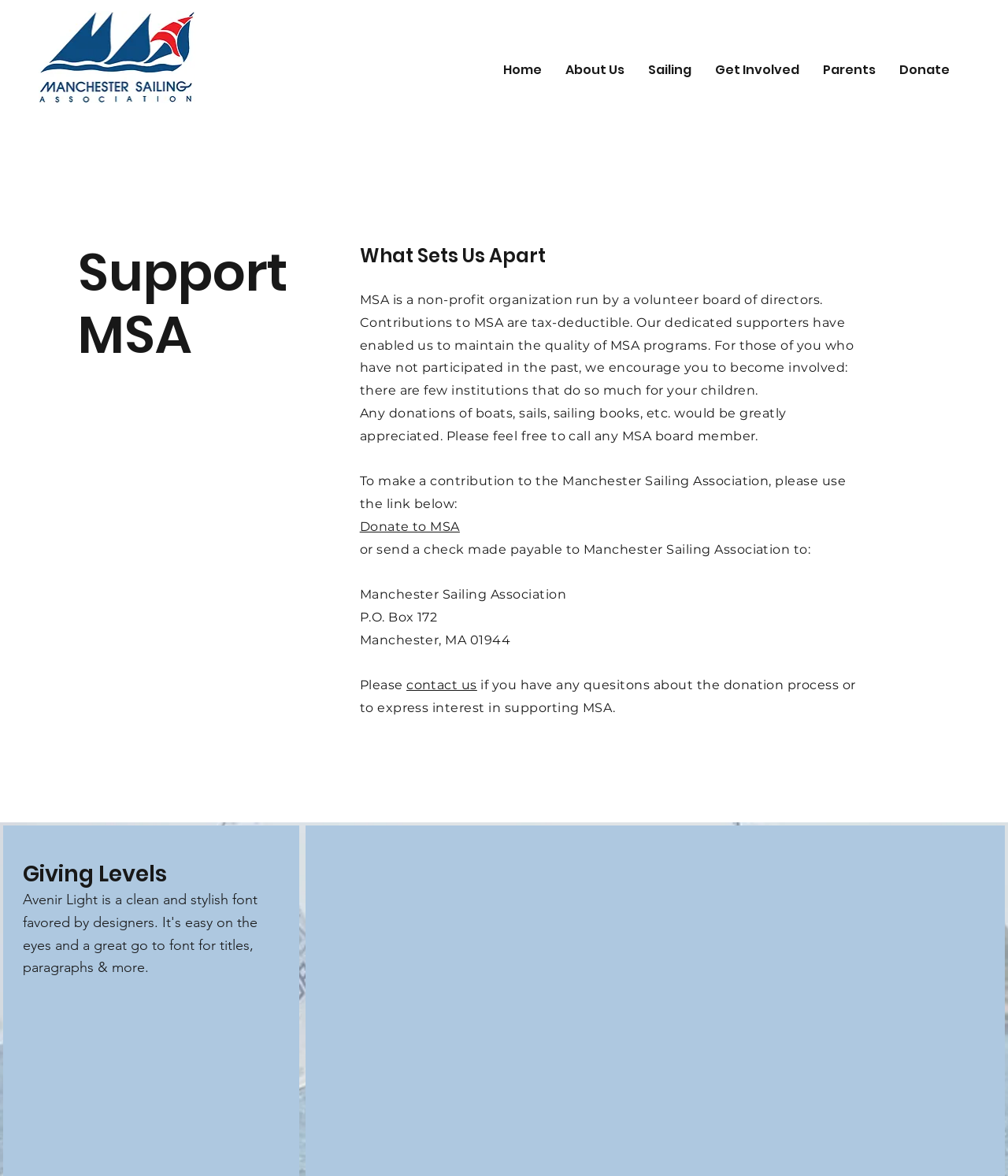Please identify the bounding box coordinates of the element's region that needs to be clicked to fulfill the following instruction: "Click Home". The bounding box coordinates should consist of four float numbers between 0 and 1, i.e., [left, top, right, bottom].

[0.488, 0.044, 0.549, 0.074]